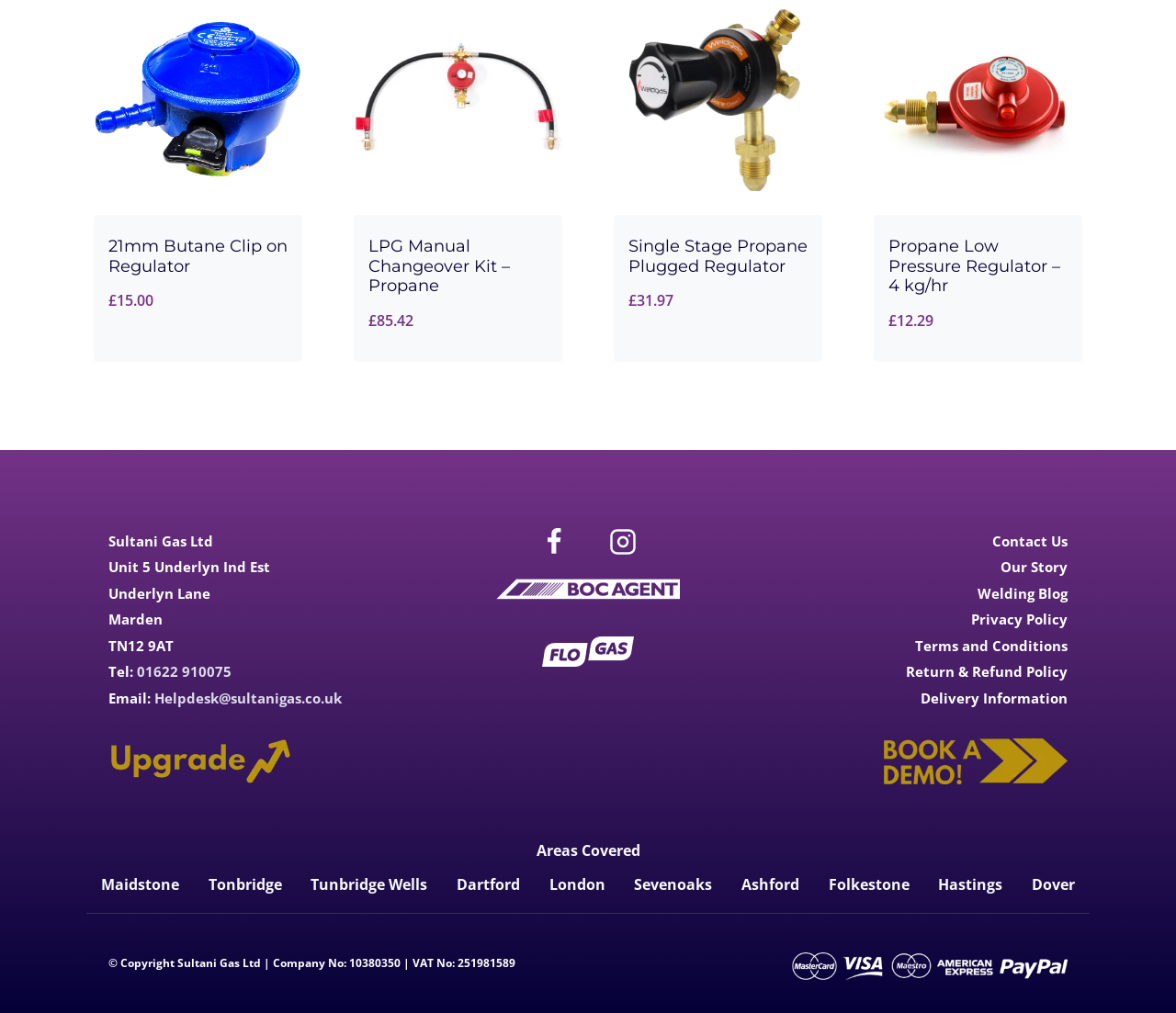Locate the bounding box coordinates of the clickable element to fulfill the following instruction: "Login to the system". Provide the coordinates as four float numbers between 0 and 1 in the format [left, top, right, bottom].

None